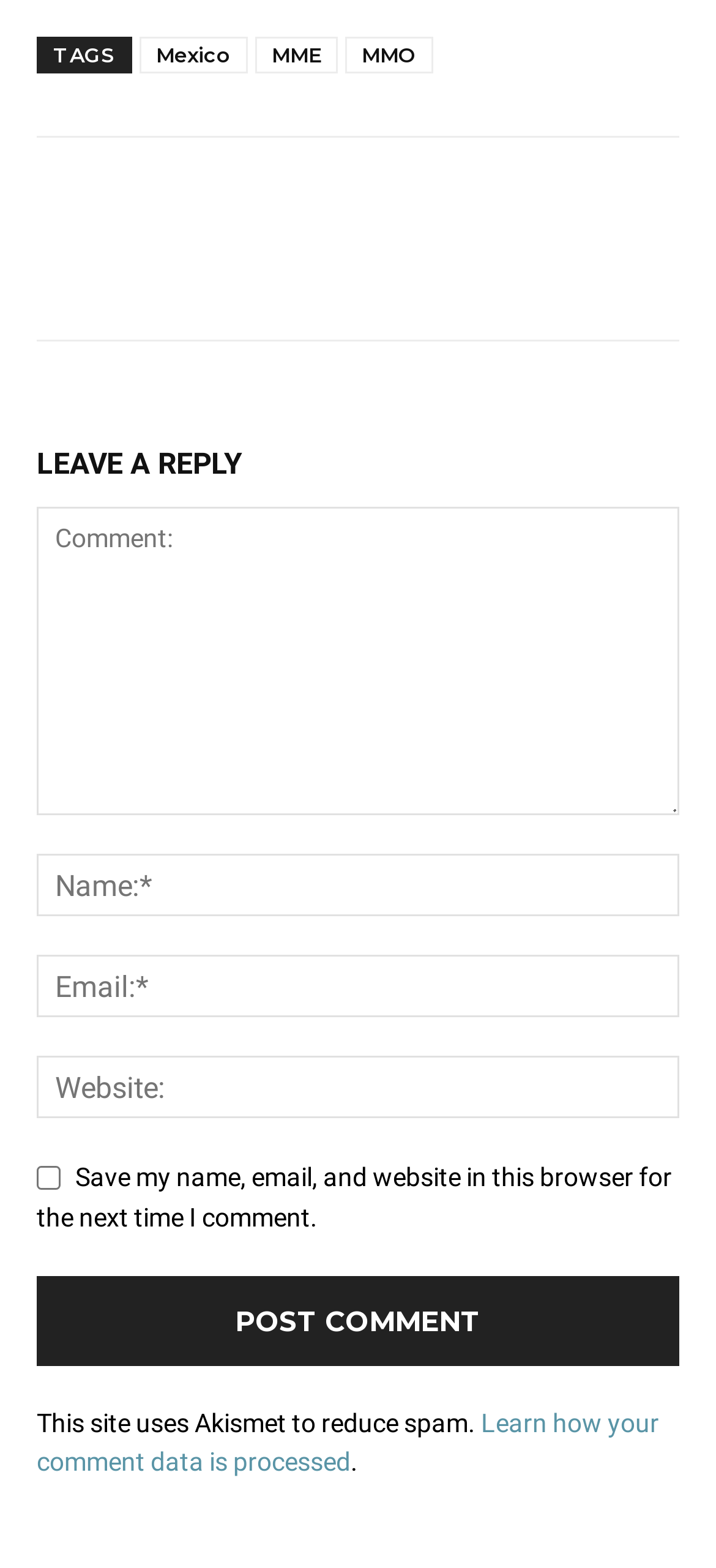Locate the bounding box coordinates of the element to click to perform the following action: 'Check the save my name checkbox'. The coordinates should be given as four float values between 0 and 1, in the form of [left, top, right, bottom].

[0.051, 0.743, 0.085, 0.759]